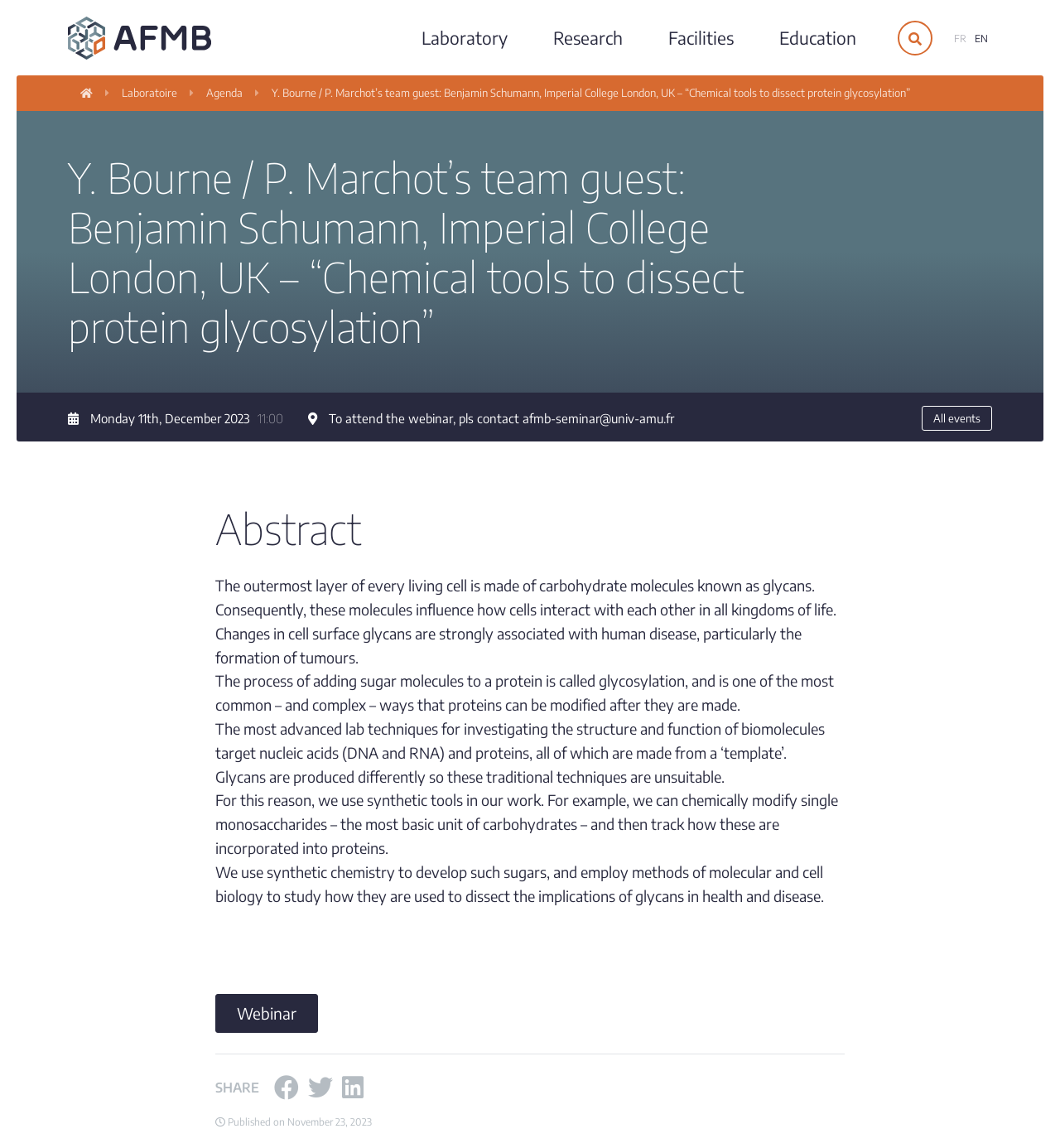Please specify the bounding box coordinates of the area that should be clicked to accomplish the following instruction: "Switch to English language". The coordinates should consist of four float numbers between 0 and 1, i.e., [left, top, right, bottom].

[0.916, 0.023, 0.936, 0.044]